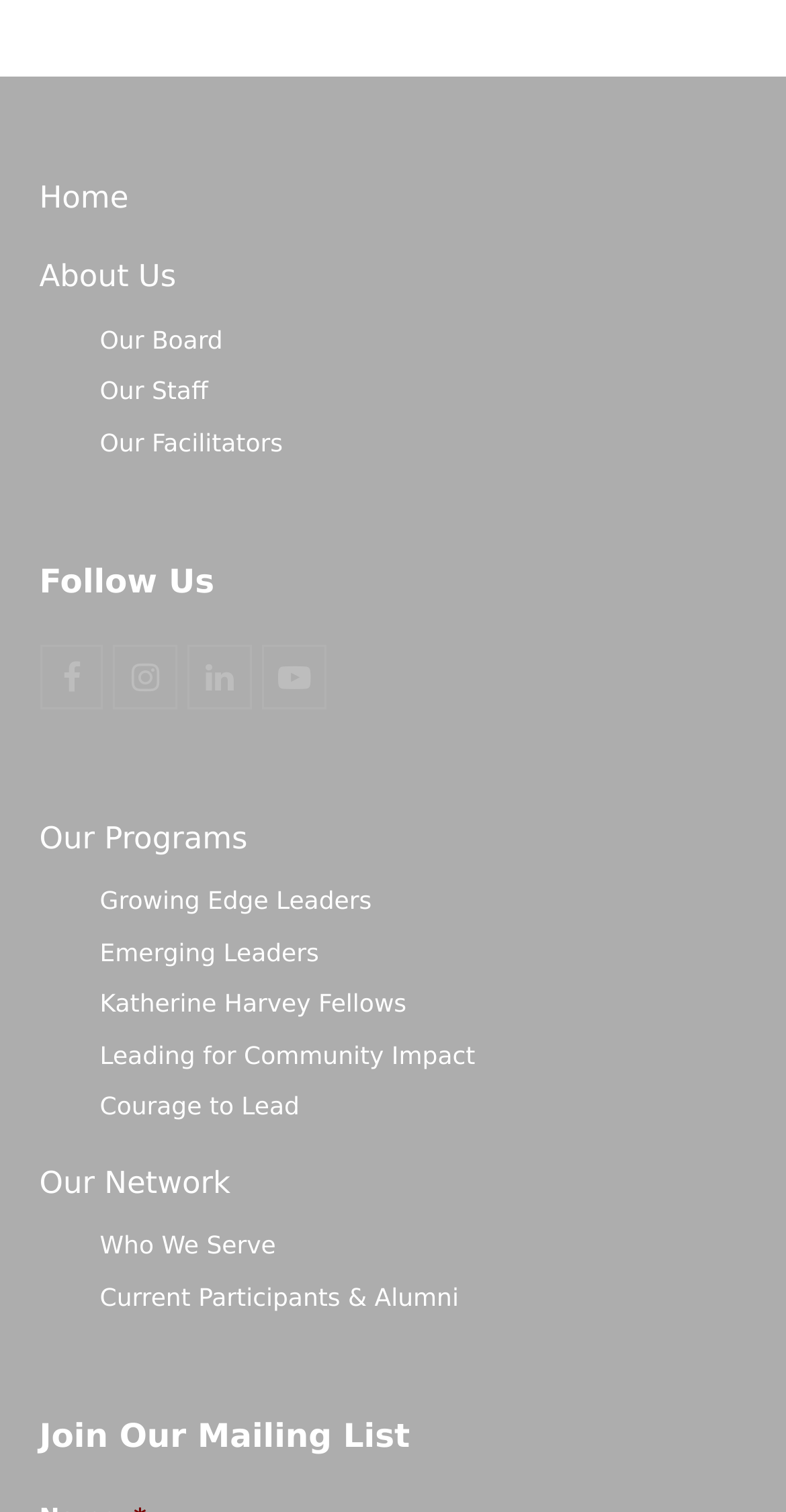Use a single word or phrase to respond to the question:
What is the last link on the webpage?

Join Our Mailing List